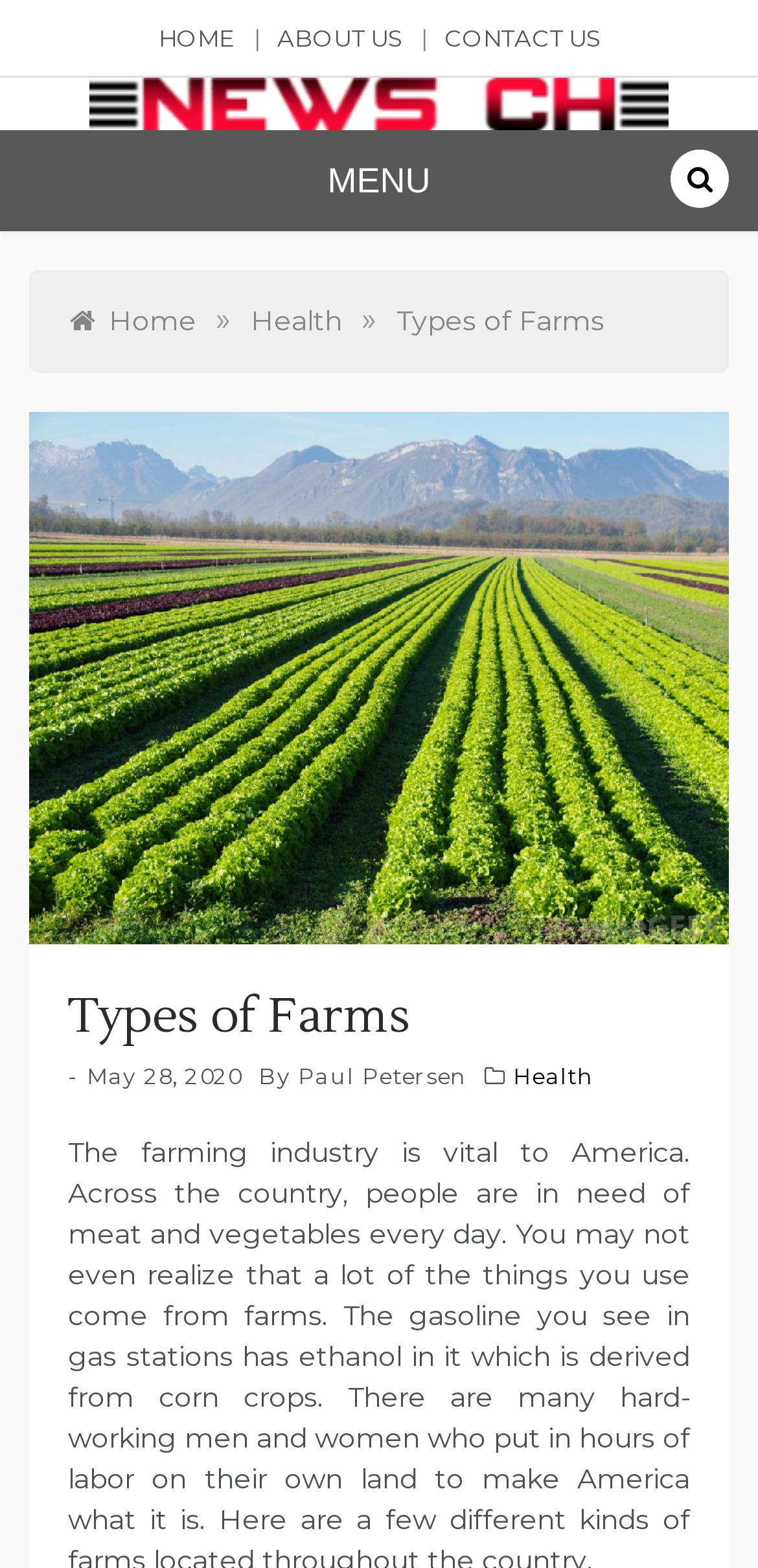Identify the bounding box coordinates for the region of the element that should be clicked to carry out the instruction: "view news". The bounding box coordinates should be four float numbers between 0 and 1, i.e., [left, top, right, bottom].

[0.118, 0.053, 0.882, 0.076]